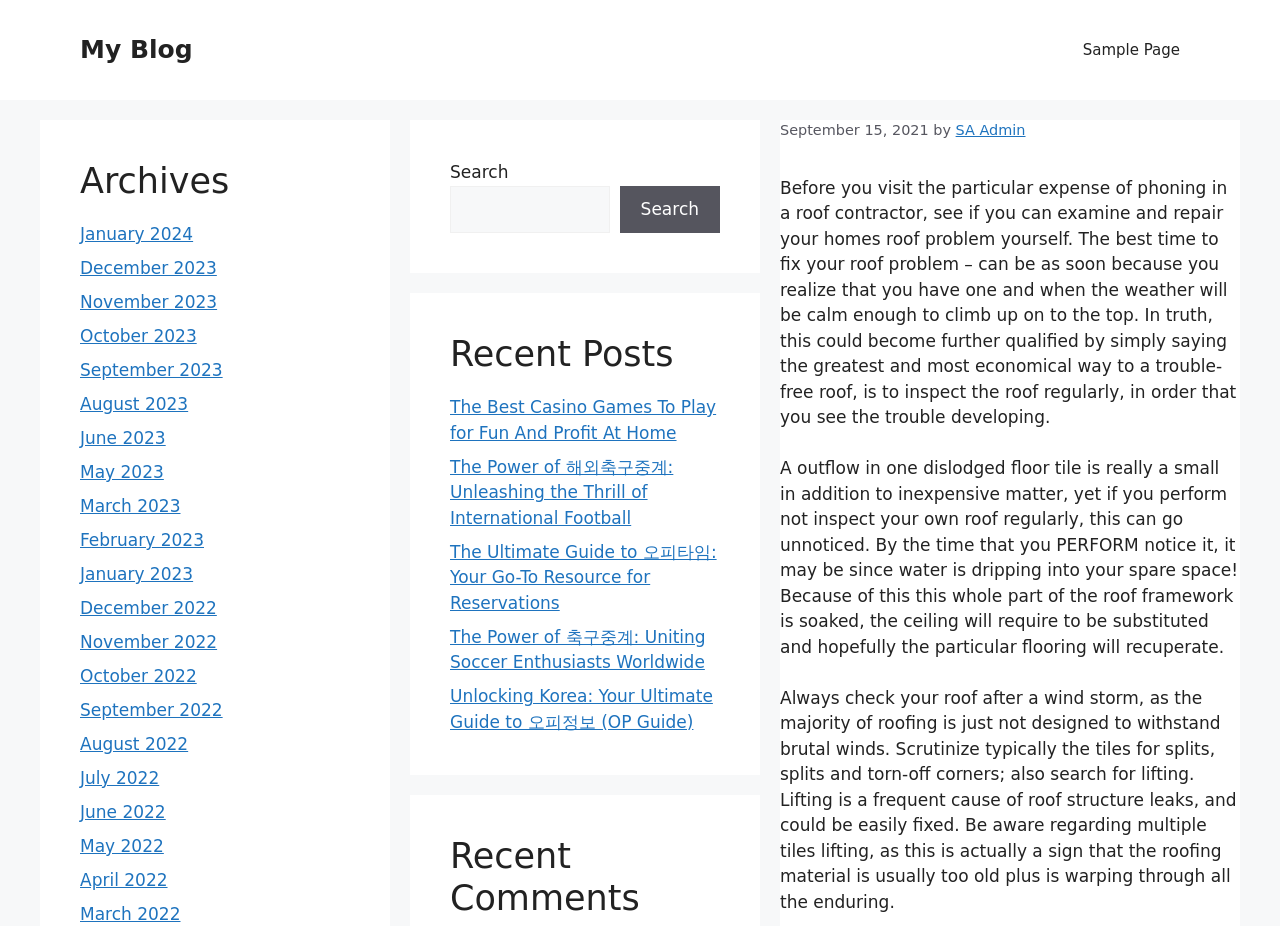Write an exhaustive caption that covers the webpage's main aspects.

This webpage is a blog titled "Don't Let Your Roof Maintenance Go Sky Higher! – My Blog". At the top, there is a banner with a link to "My Blog". To the right of the banner, there is a navigation menu with a link to "Sample Page". Below the navigation menu, there is a header section with a time stamp "September 15, 2021" and a link to "SA Admin".

The main content of the webpage is a blog post with three paragraphs of text. The first paragraph discusses the importance of inspecting and repairing roof problems early to avoid costly repairs. The second paragraph warns about the consequences of neglecting roof maintenance, such as water damage and ceiling replacement. The third paragraph advises checking the roof after a windstorm and inspecting for damaged or lifted tiles.

To the left of the main content, there is a section with a heading "Archives" and a list of links to monthly archives from January 2024 to April 2022. Below the archives section, there is a search box with a button to search the blog.

At the bottom of the webpage, there are two sections. The first section has a heading "Recent Posts" and lists five links to recent blog posts with titles related to casino games, international football, and Korean culture. The second section has a heading "Recent Comments" but does not contain any comments.